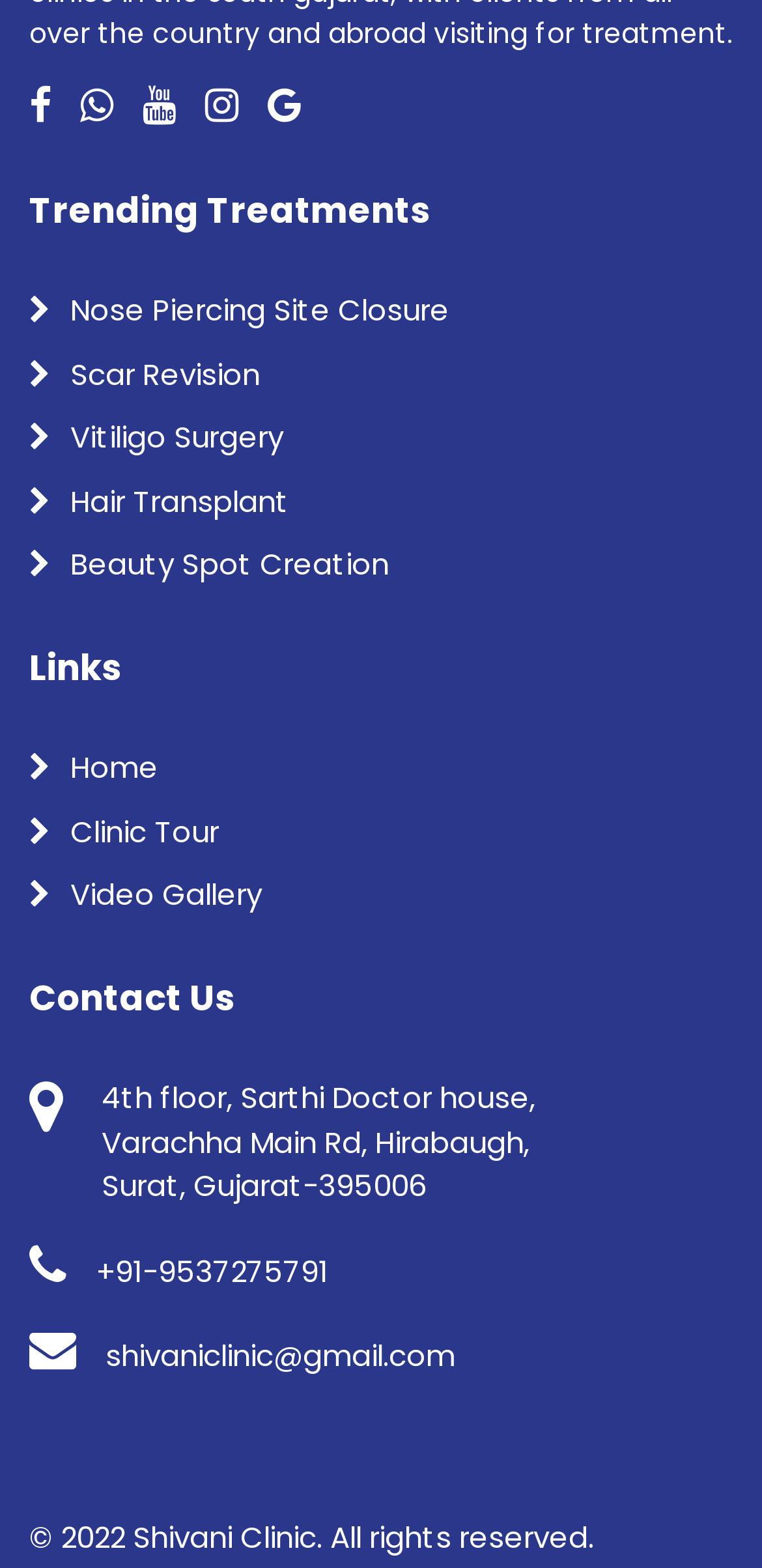Give a short answer using one word or phrase for the question:
How many treatment links are there?

6